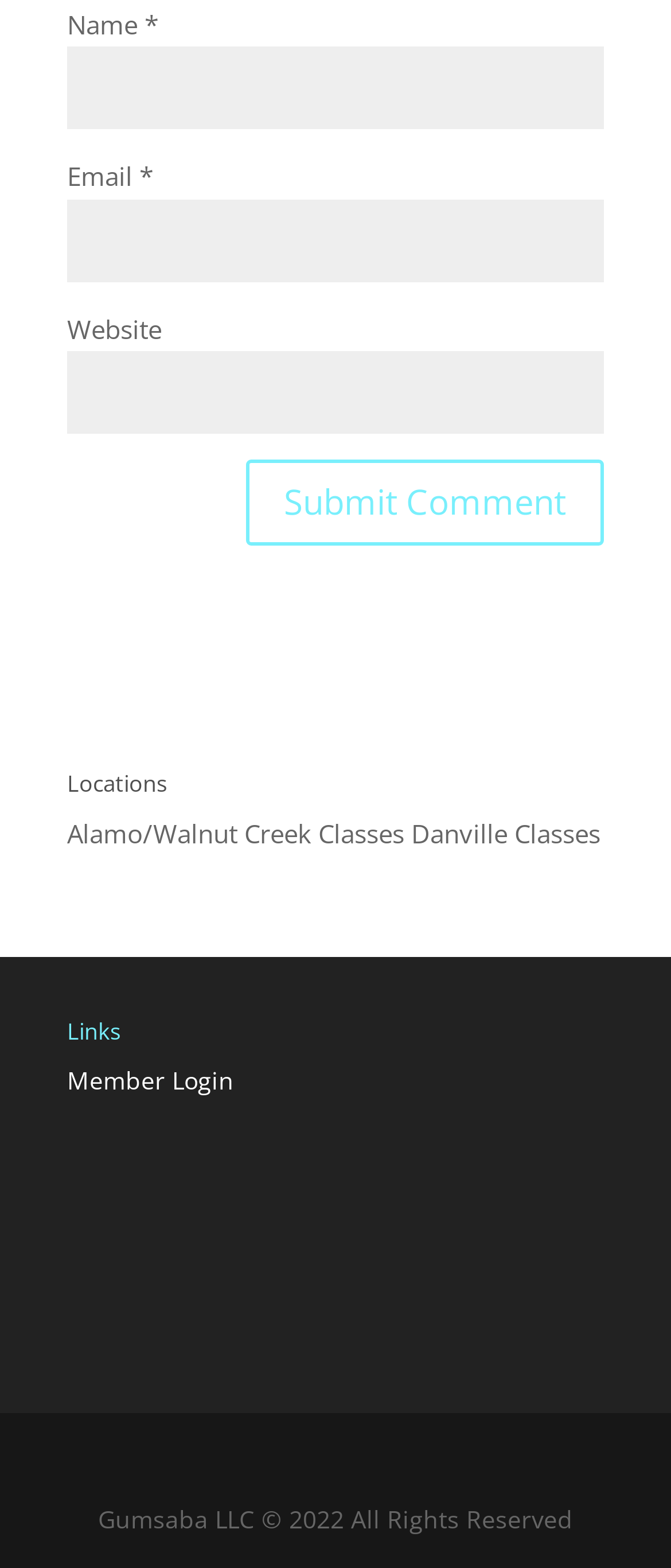From the element description parent_node: Name * name="author", predict the bounding box coordinates of the UI element. The coordinates must be specified in the format (top-left x, top-left y, bottom-right x, bottom-right y) and should be within the 0 to 1 range.

[0.1, 0.03, 0.9, 0.082]